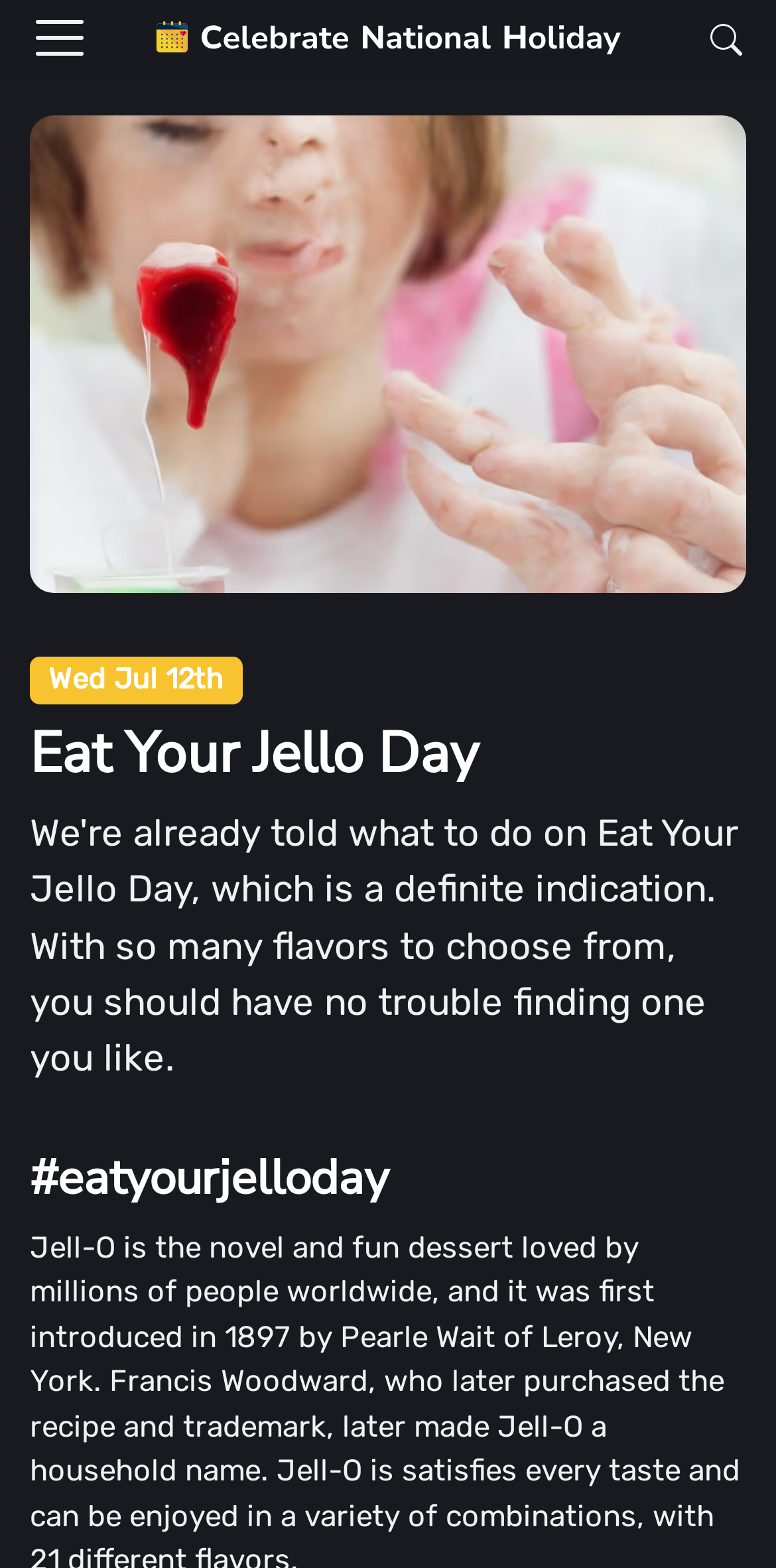What is the navigation button at the top left corner for? From the image, respond with a single word or brief phrase.

Toggle navigation